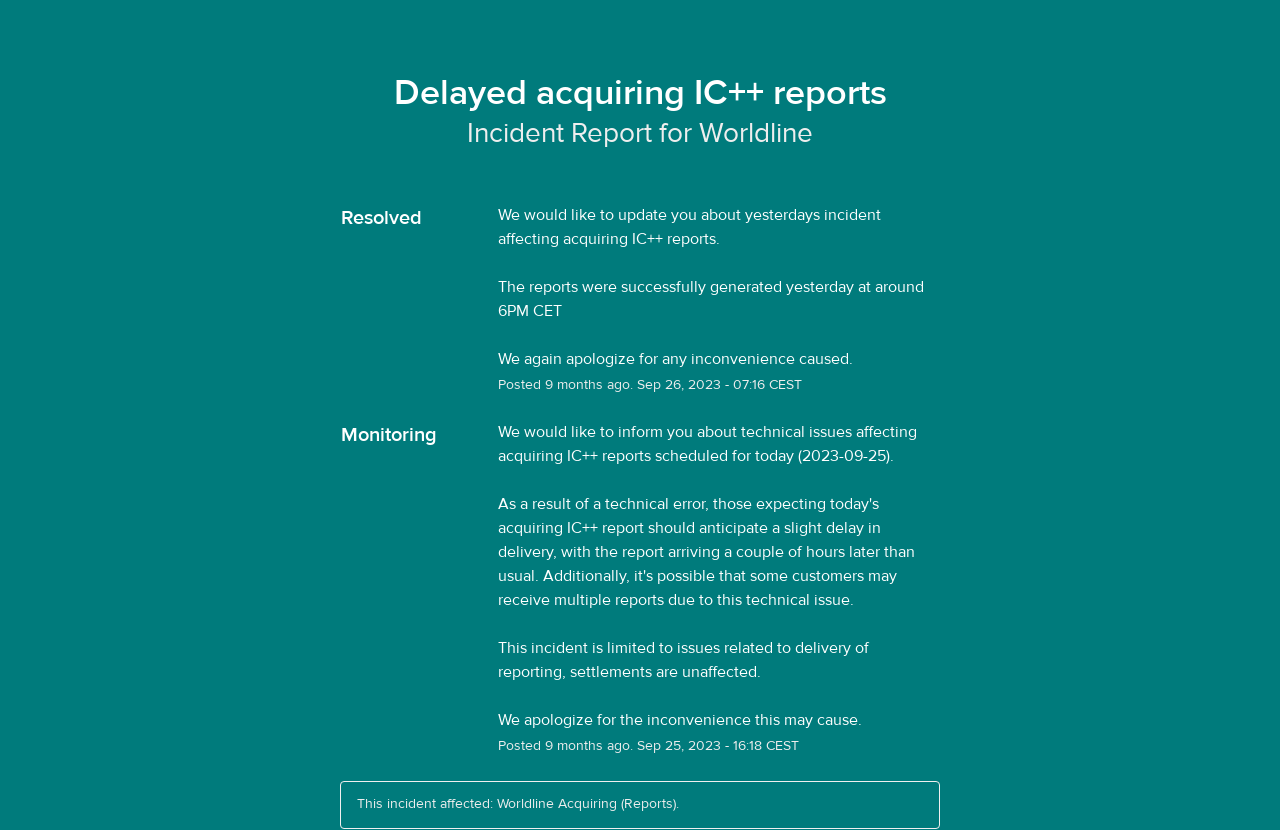Detail the various sections and features present on the webpage.

The webpage is a status page for Worldline, displaying information about incidents affecting acquiring IC++ reports. At the top, there is a header with the title "Incident Report for" followed by a link to "Worldline". 

Below the header, there are two sections of incident reports. The first section is marked as "Resolved" and describes an incident that occurred yesterday, where reports were successfully generated at around 6PM CET. The report apologizes for any inconvenience caused and provides the posting date and time, September 26, 2023, at 07:16 CEST.

The second section is marked as "Monitoring" and describes a technical issue affecting acquiring IC++ reports scheduled for today, September 25, 2023. The report informs that settlements are unaffected and apologizes for any inconvenience this may cause. The posting date and time for this incident is also provided, September 25, 2023, at 16:18 CEST.

At the bottom of the page, there is a note stating that the incident affected Worldline Acquiring (Reports).